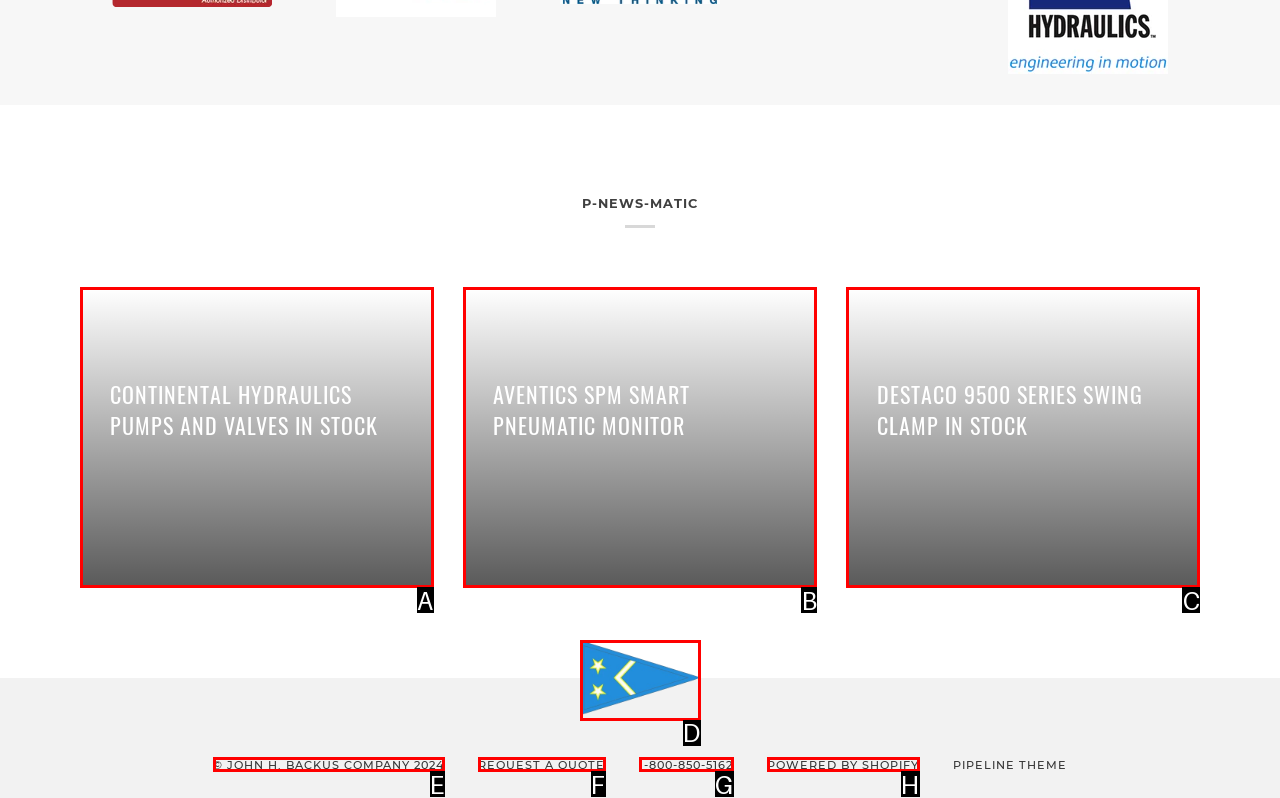Match the following description to the correct HTML element: 1-800-850-5162 Indicate your choice by providing the letter.

G